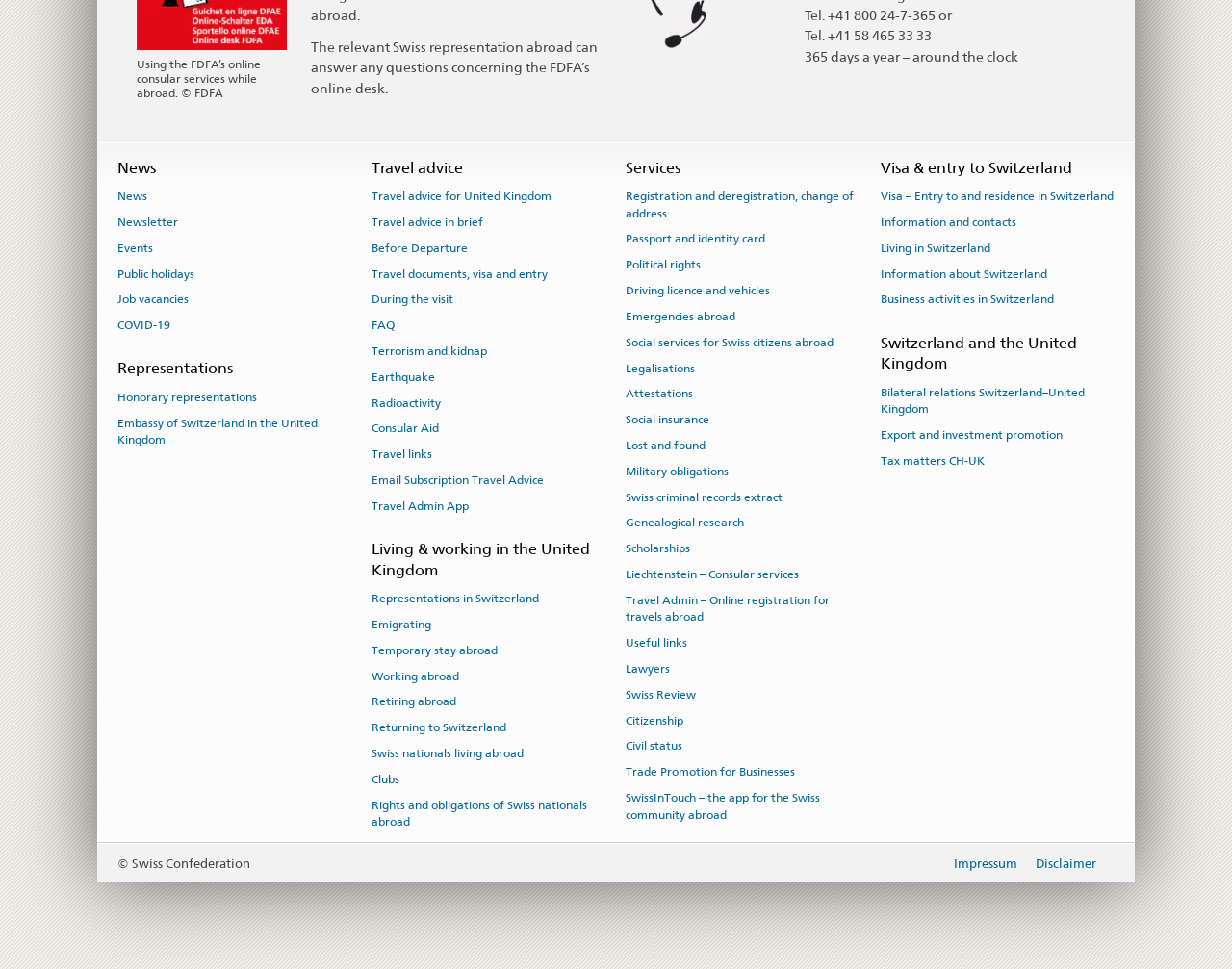How many articles are on the webpage?
By examining the image, provide a one-word or phrase answer.

5